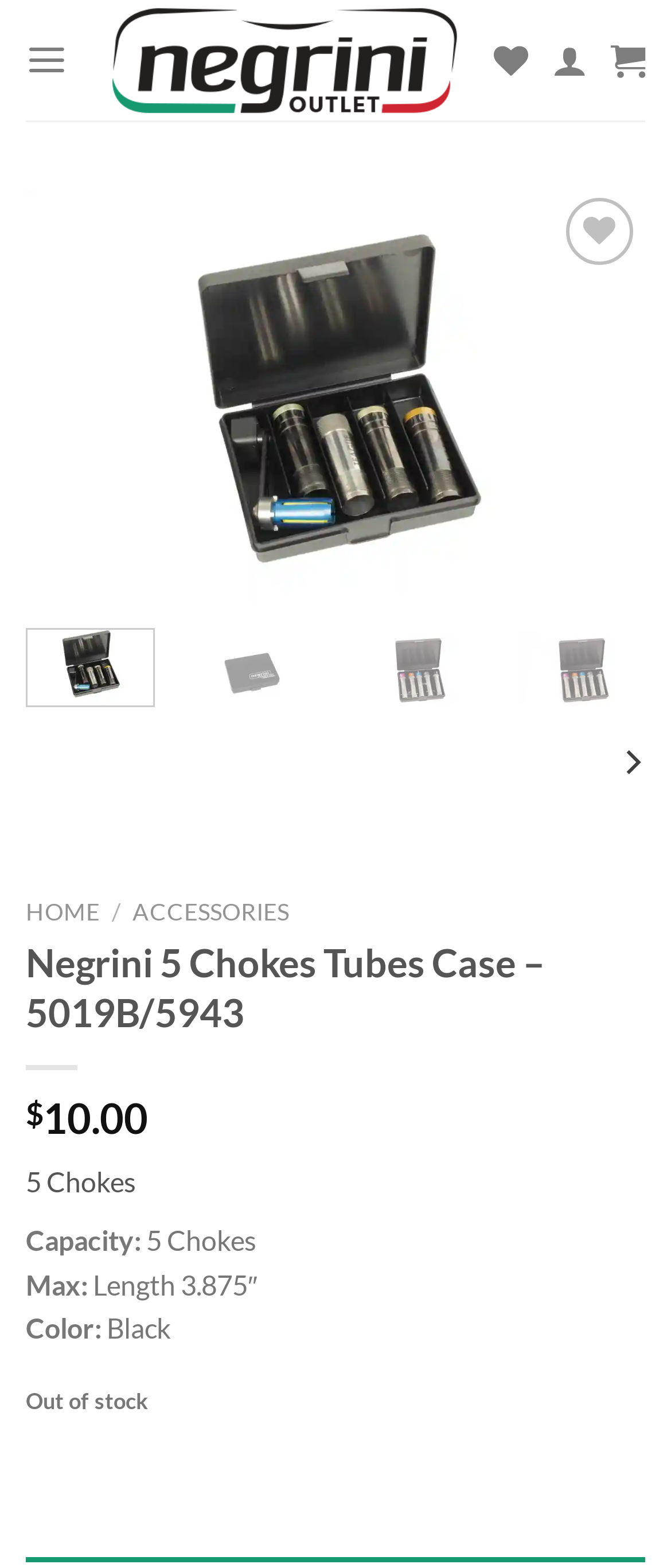Please analyze the image and give a detailed answer to the question:
What is the color of the product?

I found the color by looking at the StaticText elements and finding the one with the text 'Color:' followed by the value 'Black'.